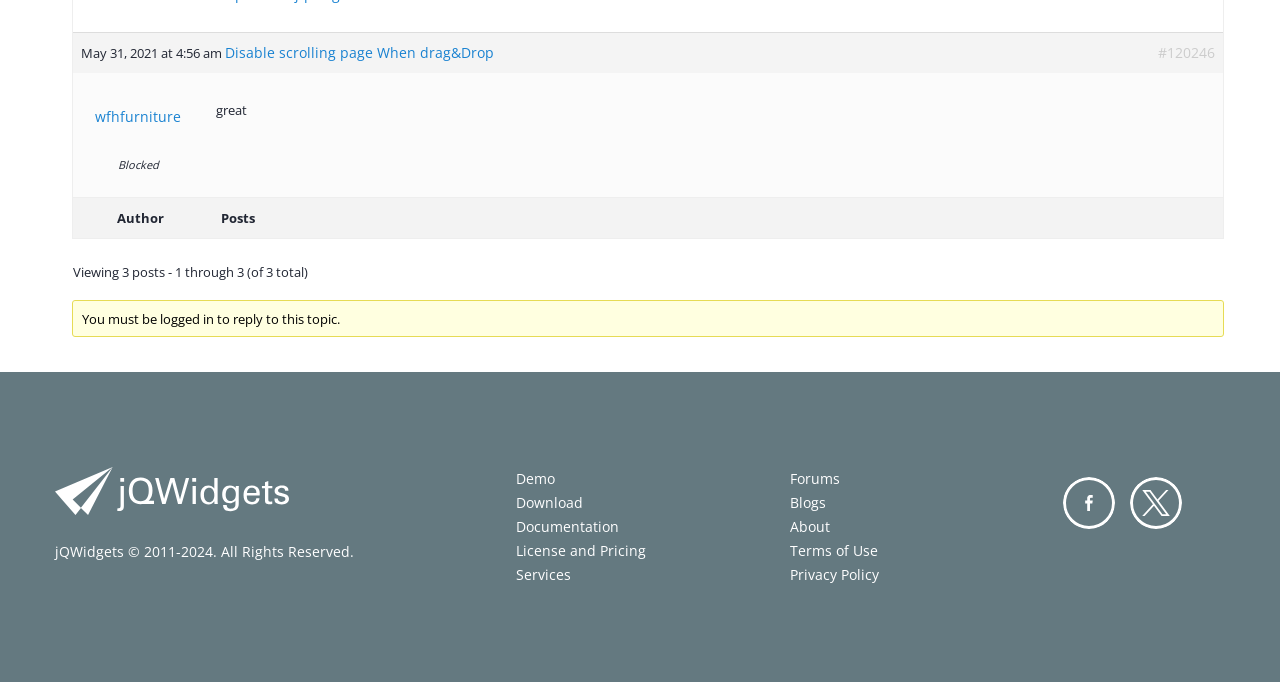Answer this question in one word or a short phrase: How many posts are being viewed?

3